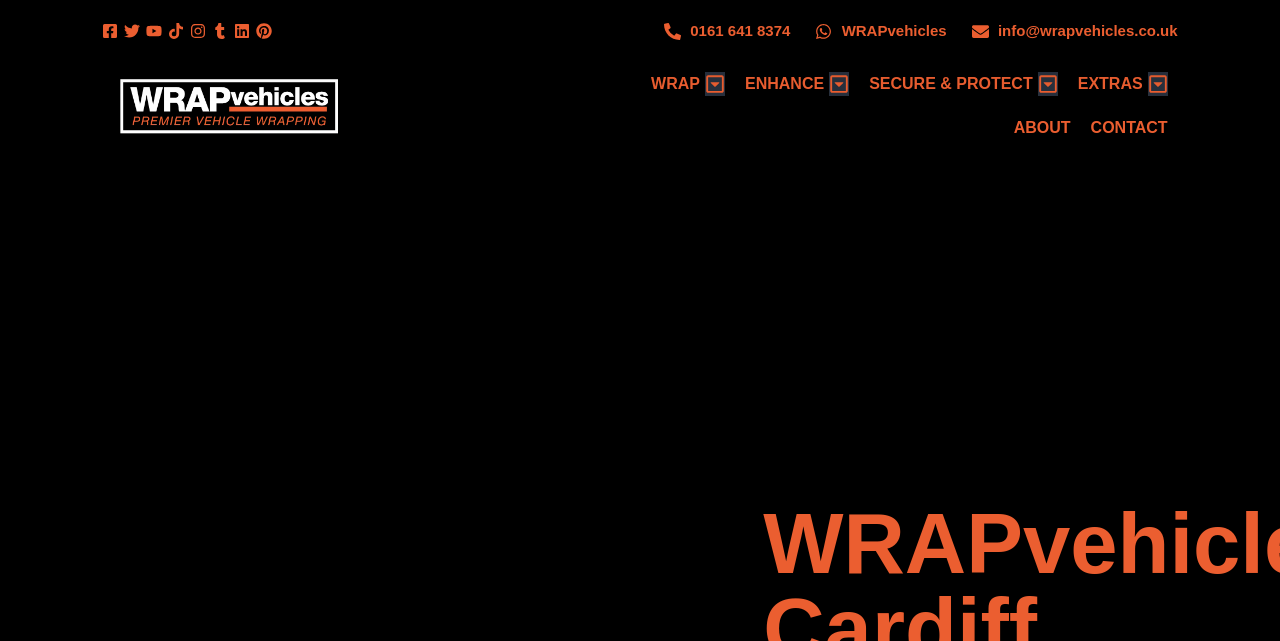Please specify the bounding box coordinates of the element that should be clicked to execute the given instruction: 'Send email to info@wrapvehicles.co.uk'. Ensure the coordinates are four float numbers between 0 and 1, expressed as [left, top, right, bottom].

[0.759, 0.031, 0.92, 0.066]